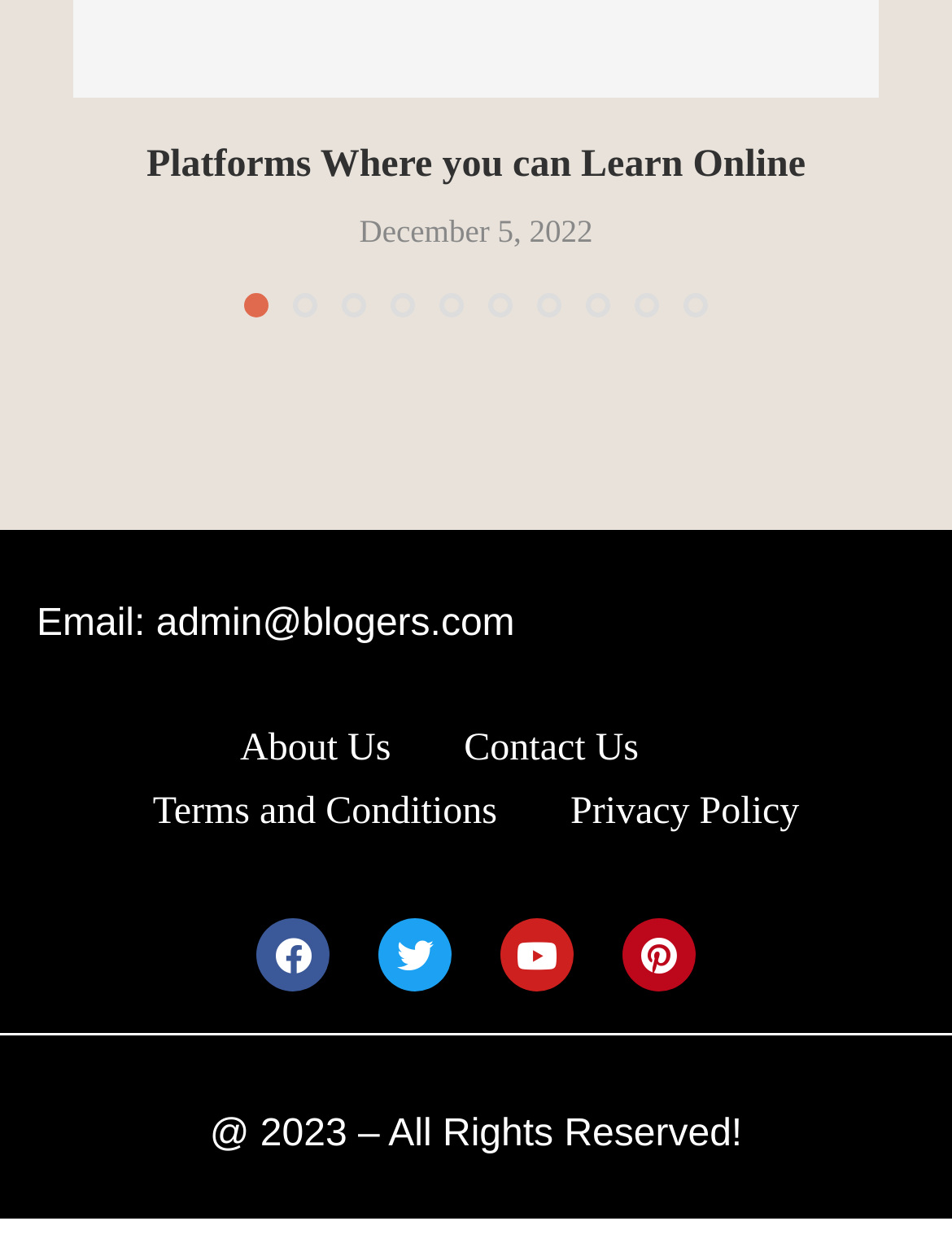Identify and provide the bounding box for the element described by: "All topics".

None